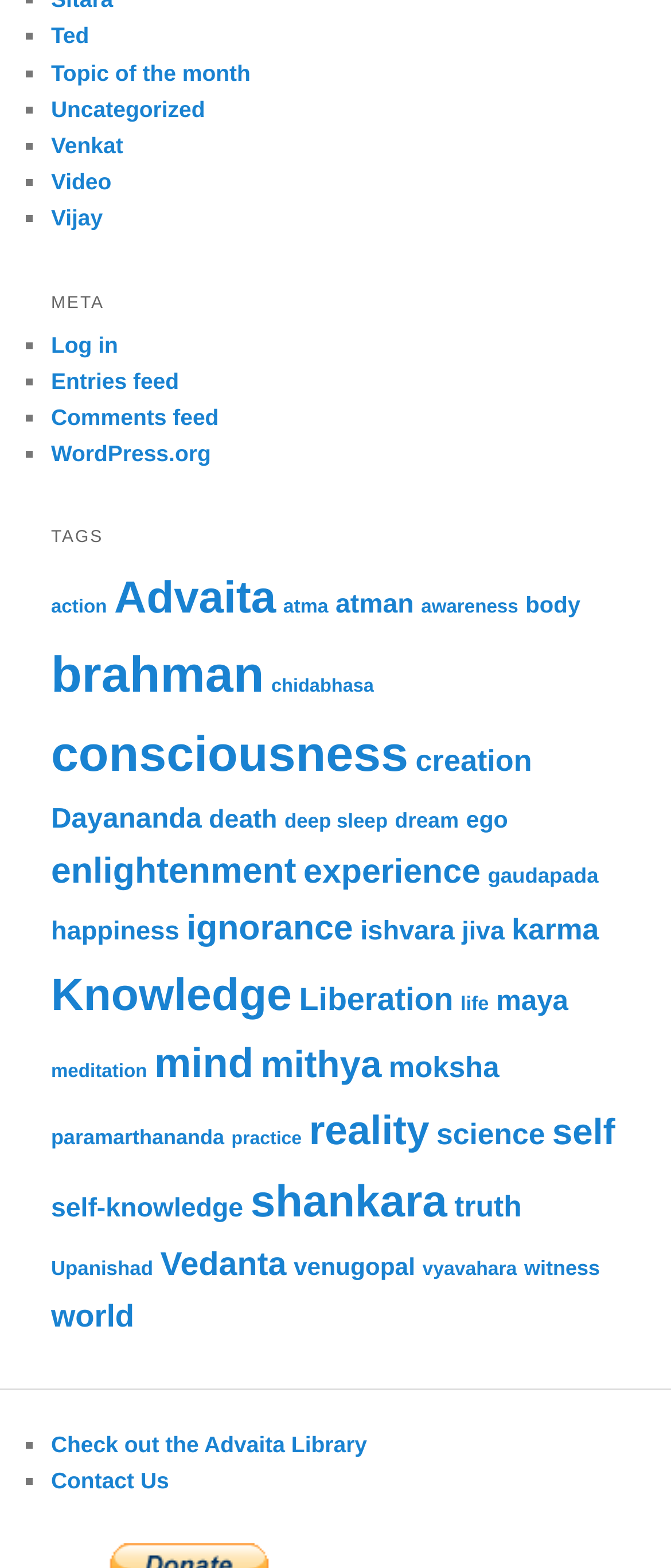Specify the bounding box coordinates of the area to click in order to follow the given instruction: "click the first link."

None